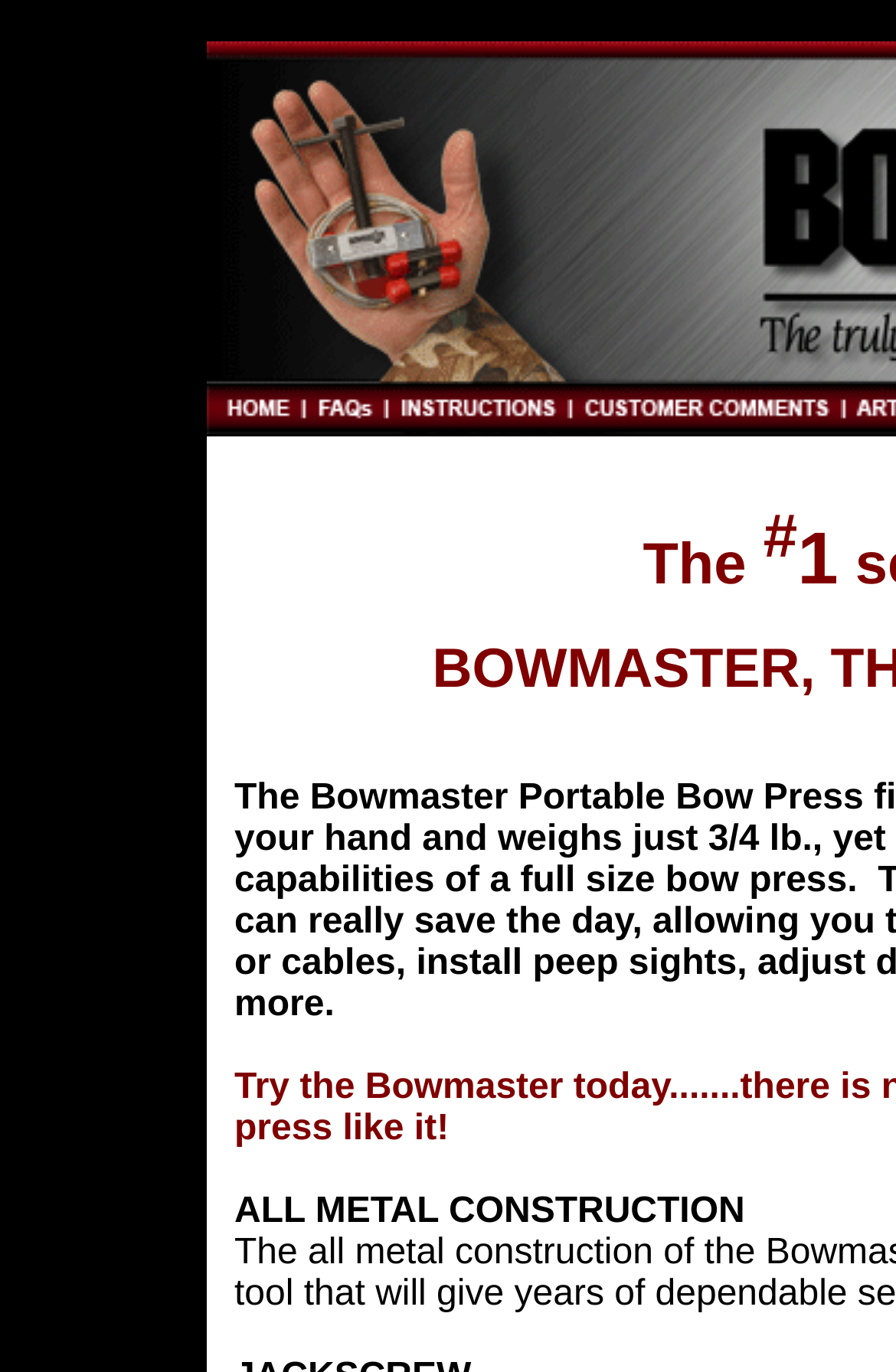What is the position of the superscript element?
Refer to the screenshot and deliver a thorough answer to the question presented.

I analyzed the bounding box coordinates of the elements and found that the superscript element has the largest x1 and x2 values, indicating that it is located at the rightmost position.